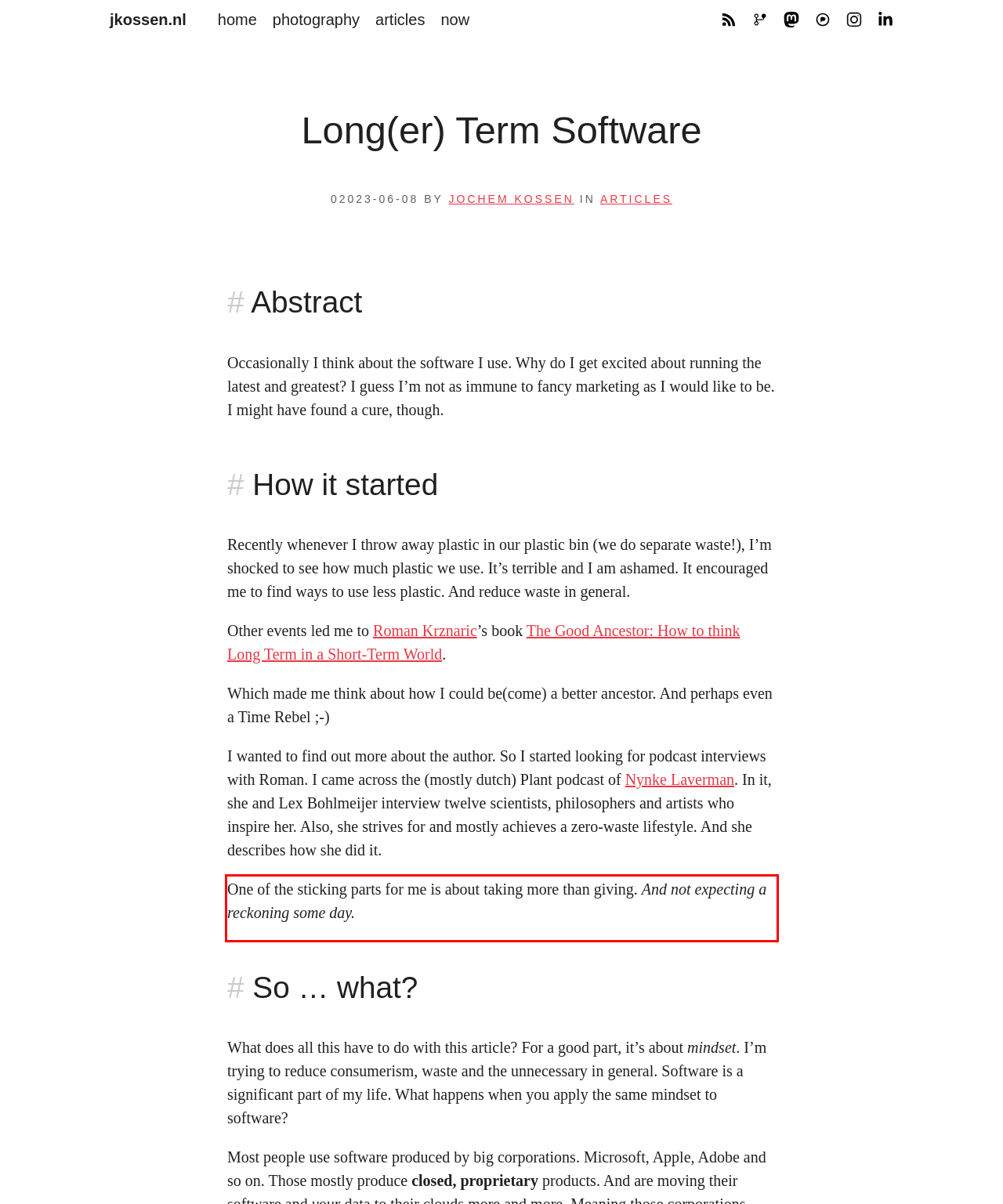There is a screenshot of a webpage with a red bounding box around a UI element. Please use OCR to extract the text within the red bounding box.

One of the sticking parts for me is about taking more than giving. And not expecting a reckoning some day.